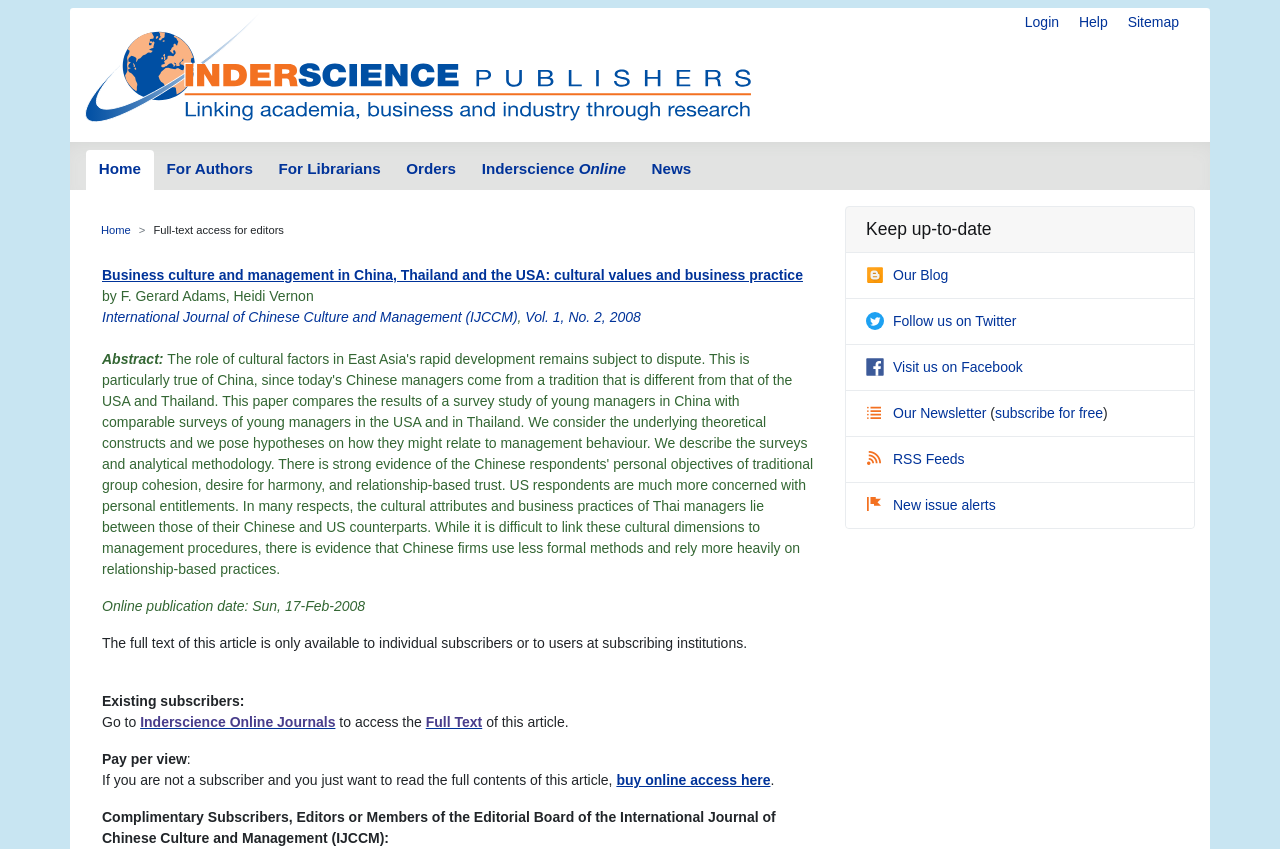Please identify the bounding box coordinates of the area that needs to be clicked to fulfill the following instruction: "Follow the publisher on Twitter."

[0.677, 0.368, 0.794, 0.387]